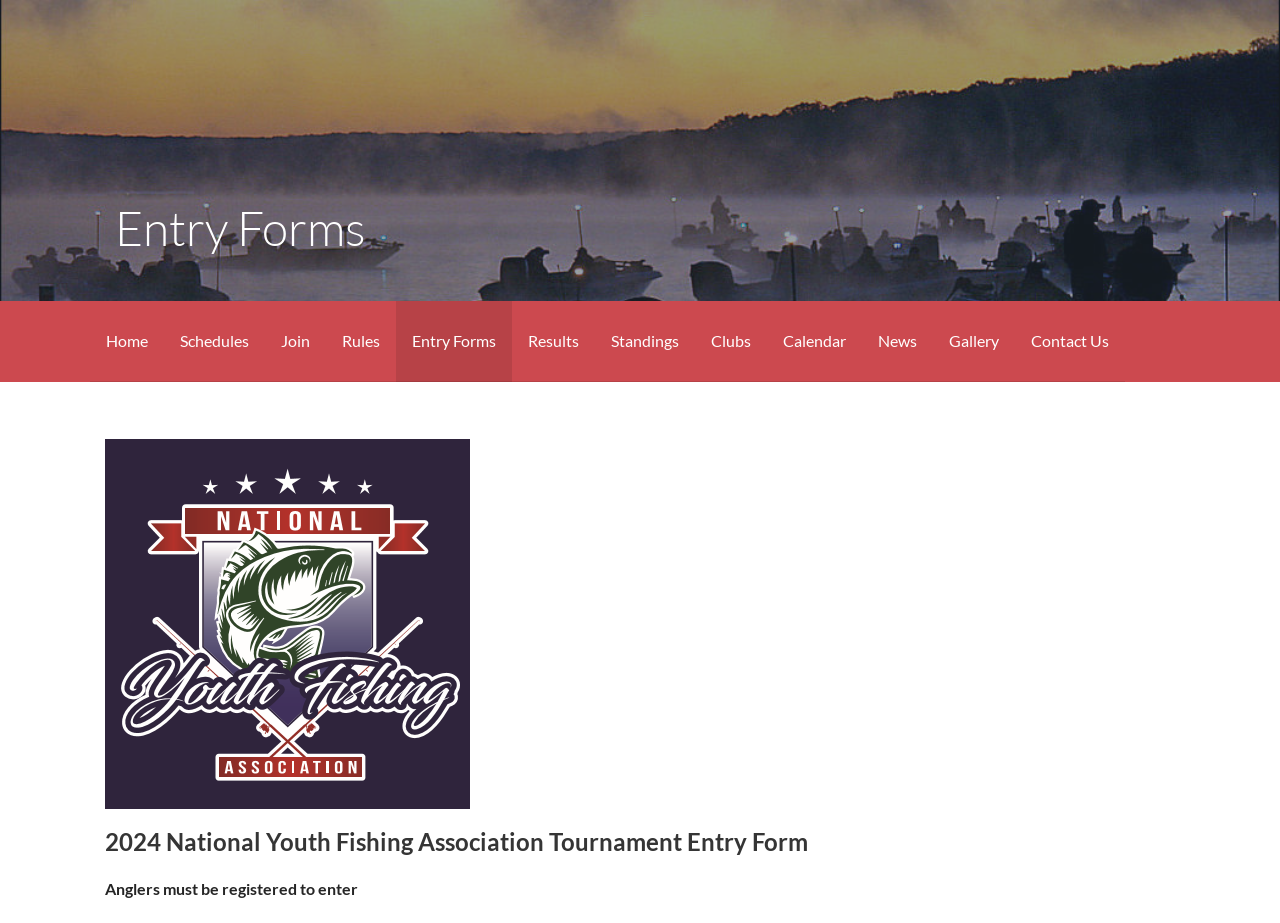Given the webpage screenshot and the description, determine the bounding box coordinates (top-left x, top-left y, bottom-right x, bottom-right y) that define the location of the UI element matching this description: Results

[0.4, 0.326, 0.465, 0.414]